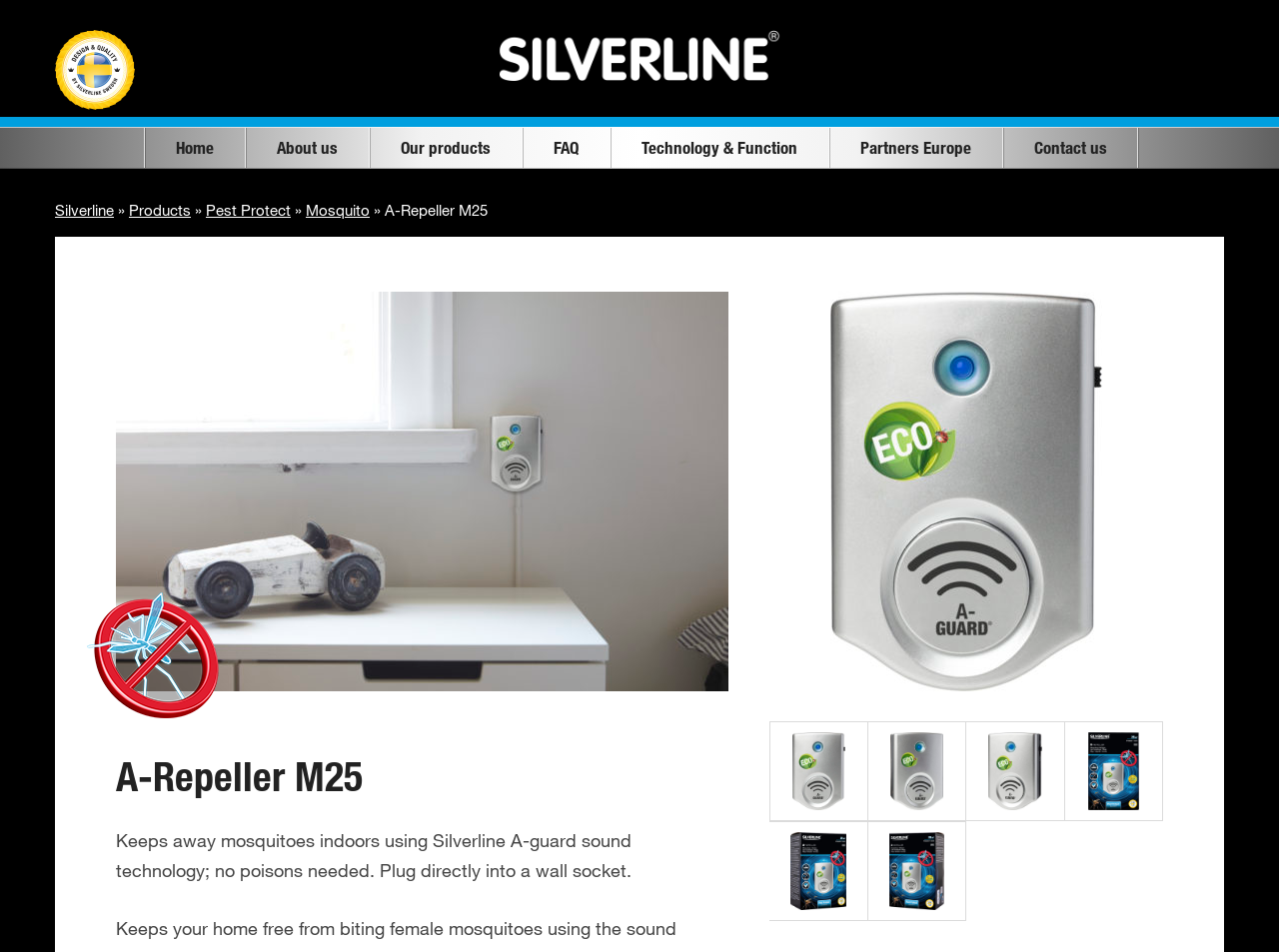Identify the bounding box coordinates for the element you need to click to achieve the following task: "Contact us through the contact page". The coordinates must be four float values ranging from 0 to 1, formatted as [left, top, right, bottom].

[0.784, 0.134, 0.89, 0.176]